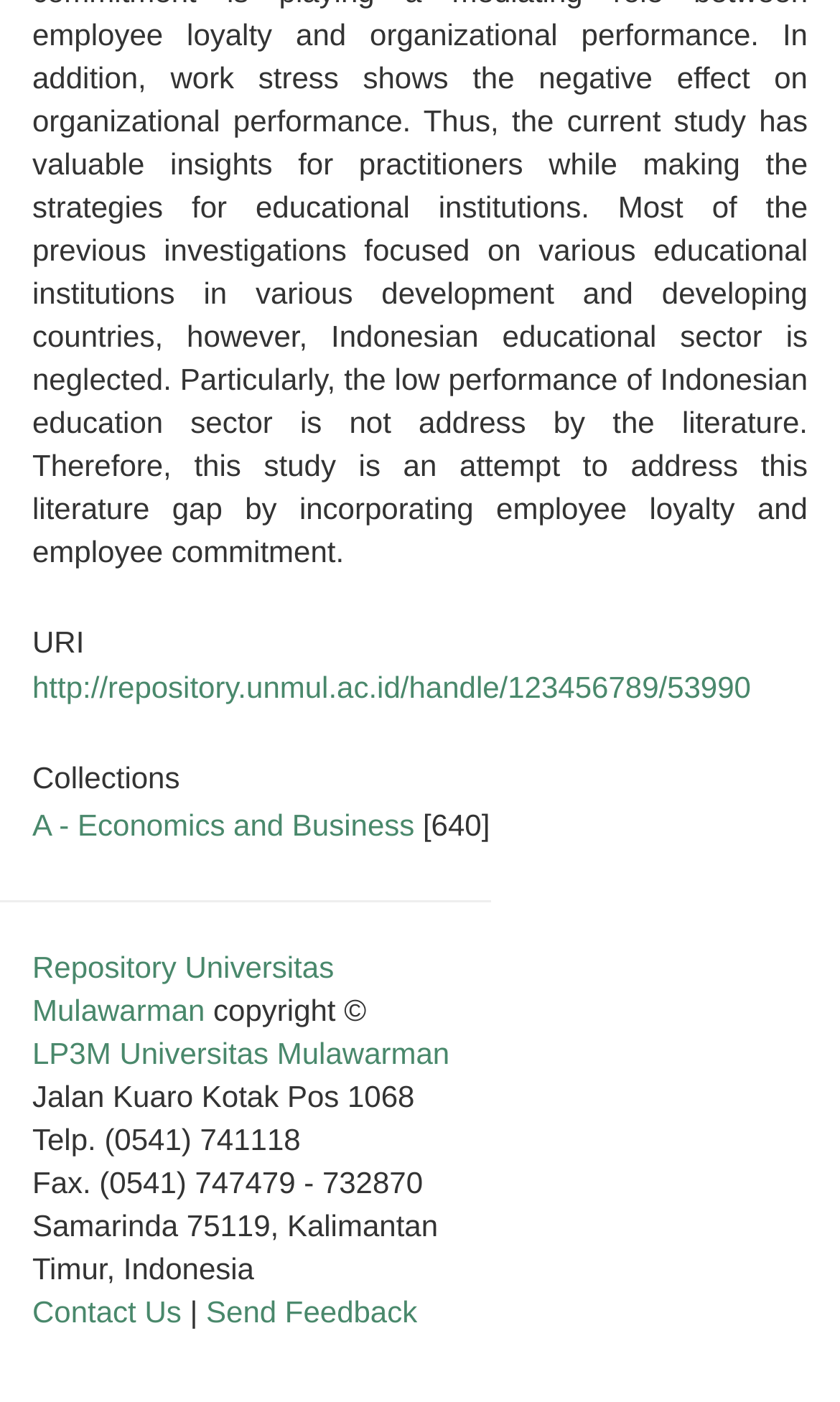Refer to the image and provide a thorough answer to this question:
What is the fax number of the university?

I found the answer by looking at the static text 'Fax. (0541) 747479 - 732870' which is located at the bottom of the page, indicating the fax number of the university.